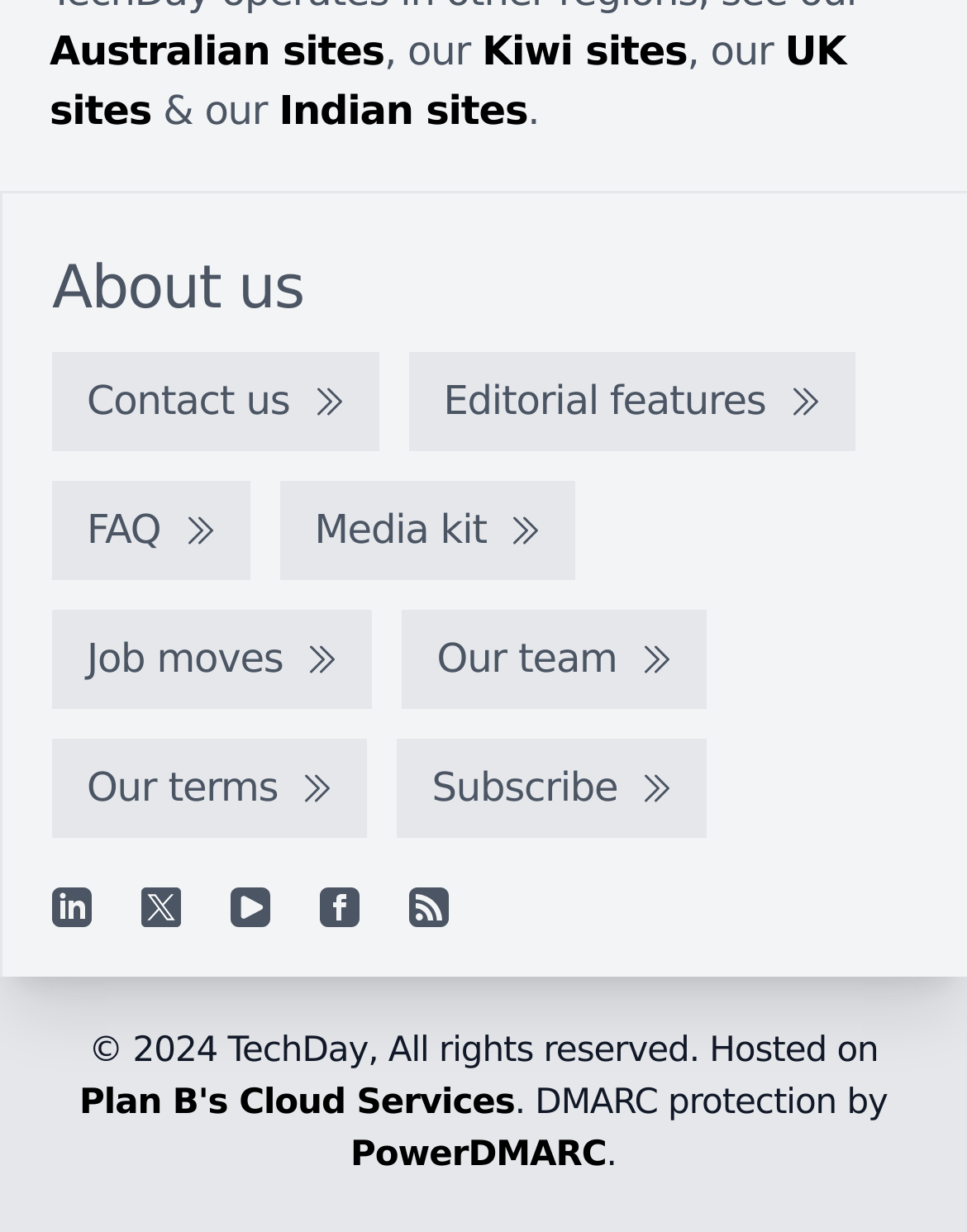Find the bounding box coordinates of the clickable element required to execute the following instruction: "Check FAQ". Provide the coordinates as four float numbers between 0 and 1, i.e., [left, top, right, bottom].

[0.054, 0.391, 0.258, 0.472]